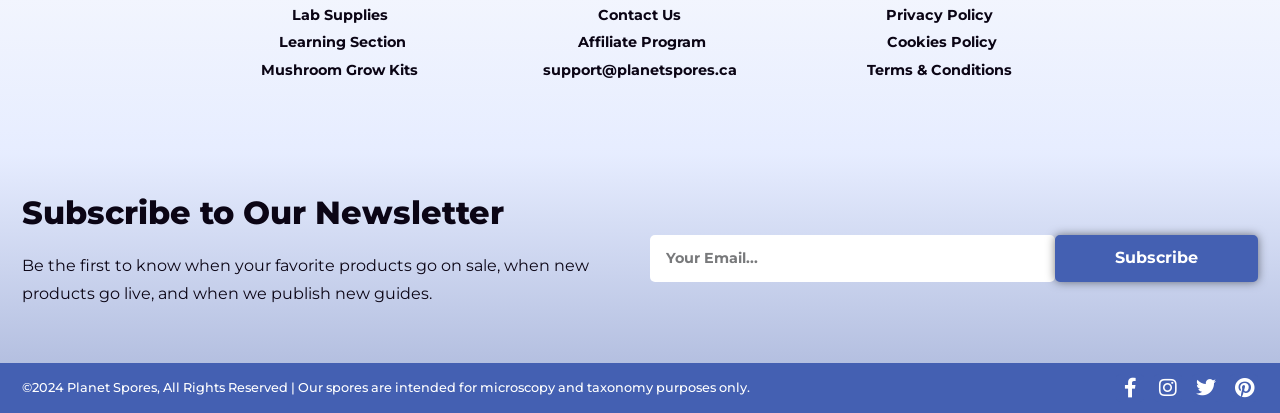Please mark the bounding box coordinates of the area that should be clicked to carry out the instruction: "Subscribe to the newsletter".

[0.824, 0.568, 0.983, 0.682]